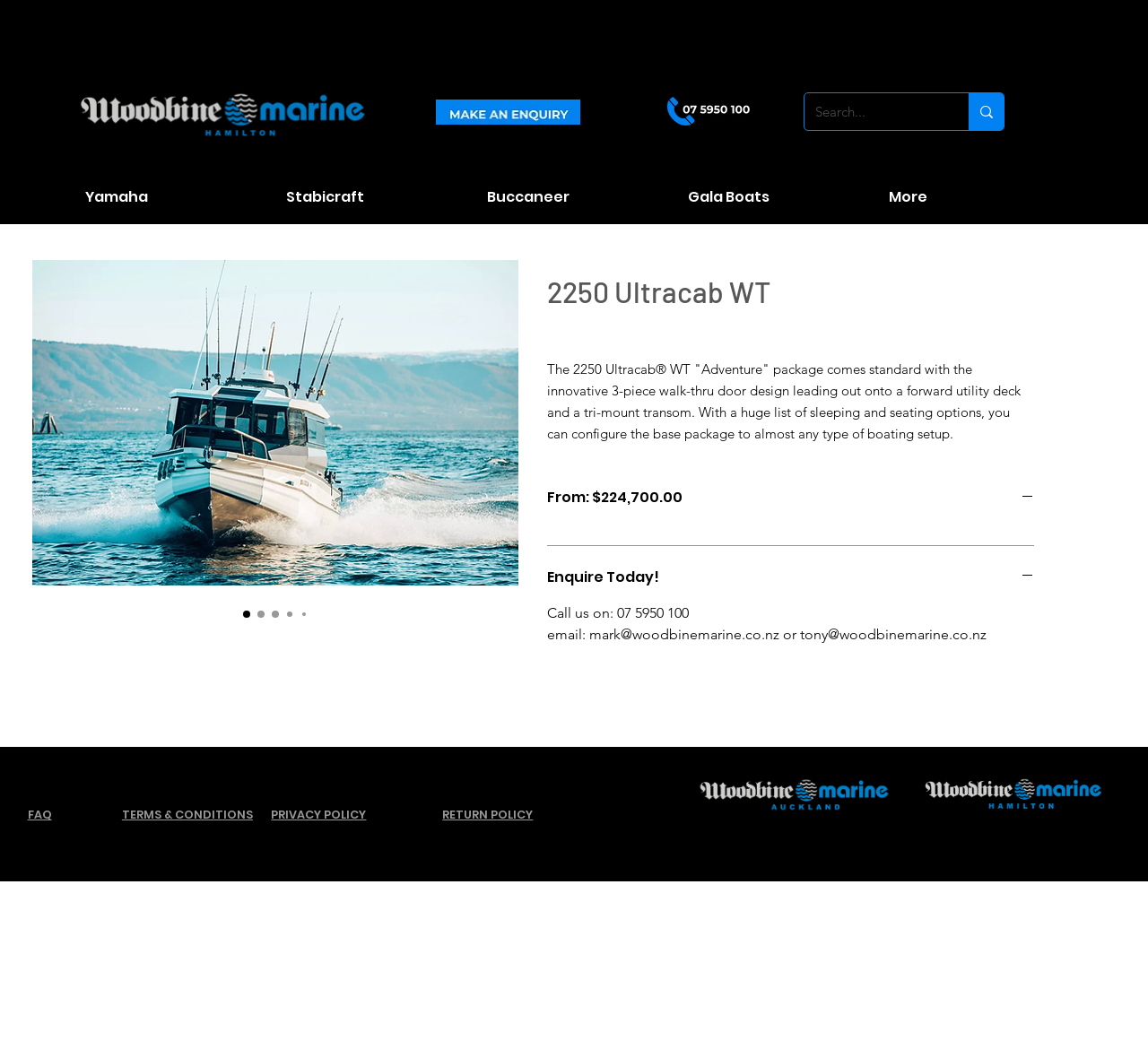Find the bounding box coordinates of the element's region that should be clicked in order to follow the given instruction: "View Yamaha boats". The coordinates should consist of four float numbers between 0 and 1, i.e., [left, top, right, bottom].

[0.062, 0.16, 0.238, 0.212]